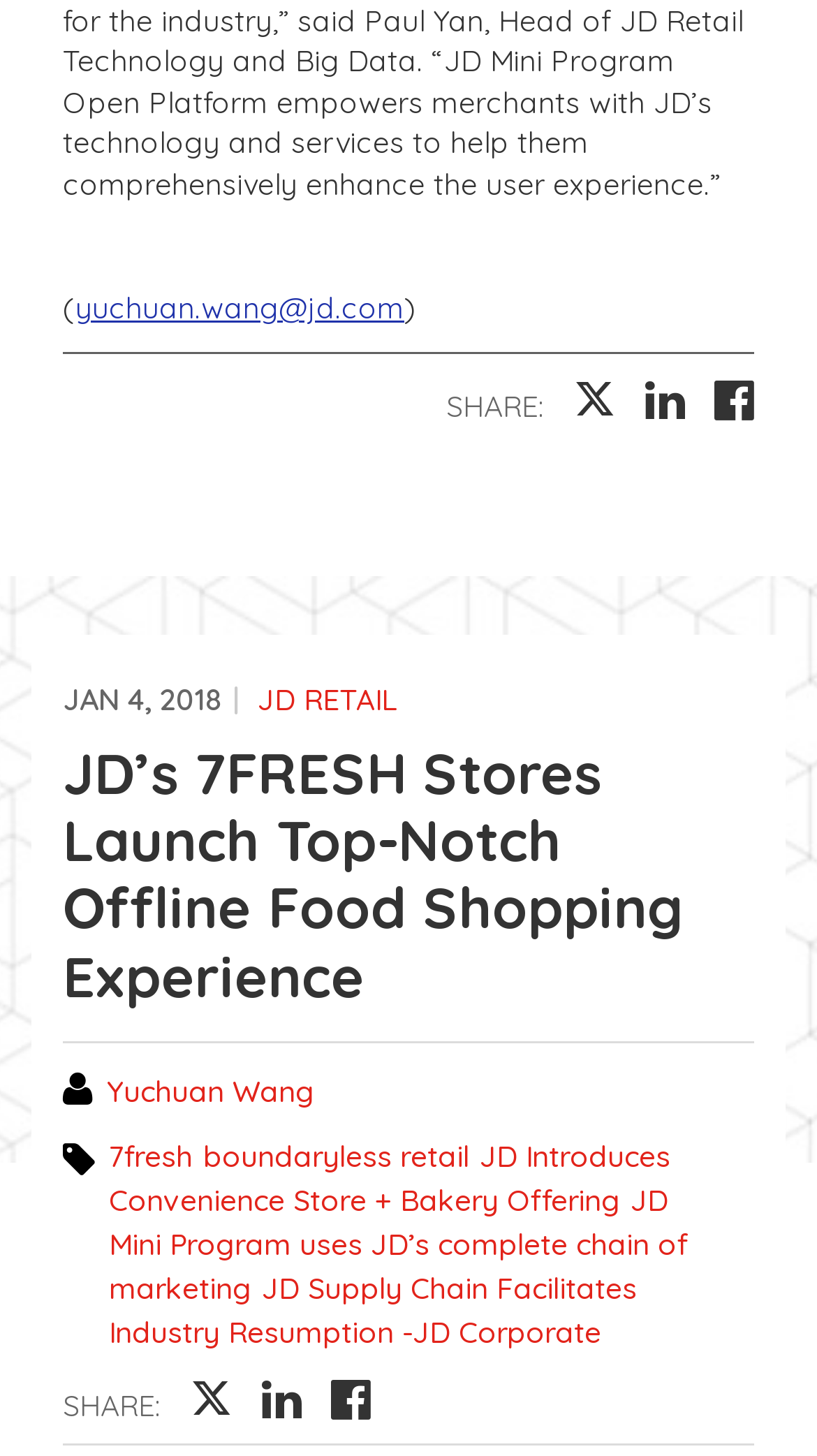Please identify the bounding box coordinates of the element I need to click to follow this instruction: "Check out Yuchuan Wang's profile".

[0.131, 0.737, 0.385, 0.763]